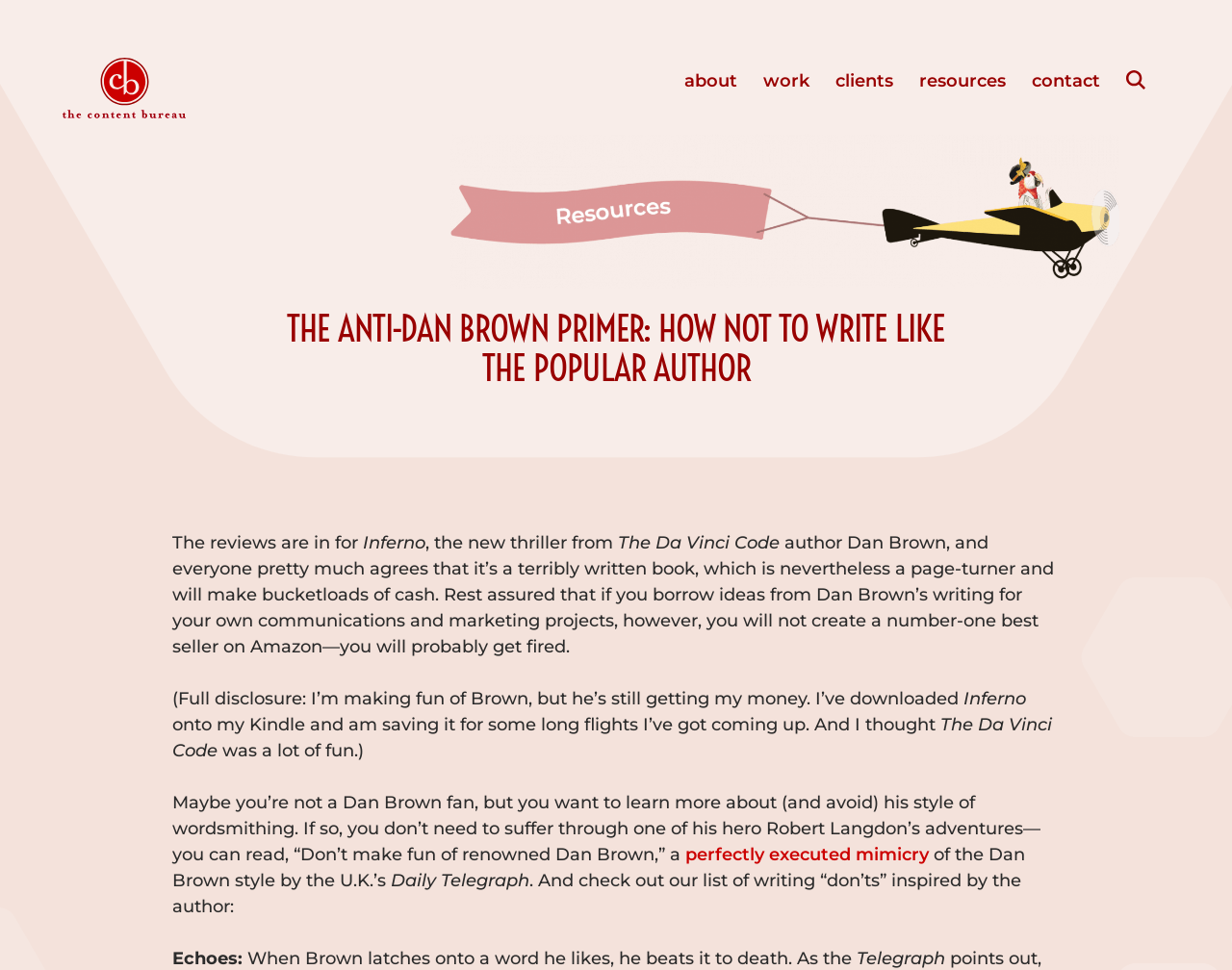Identify the bounding box coordinates of the section to be clicked to complete the task described by the following instruction: "read the article about Dan Brown's writing style". The coordinates should be four float numbers between 0 and 1, formatted as [left, top, right, bottom].

[0.139, 0.549, 0.855, 0.678]